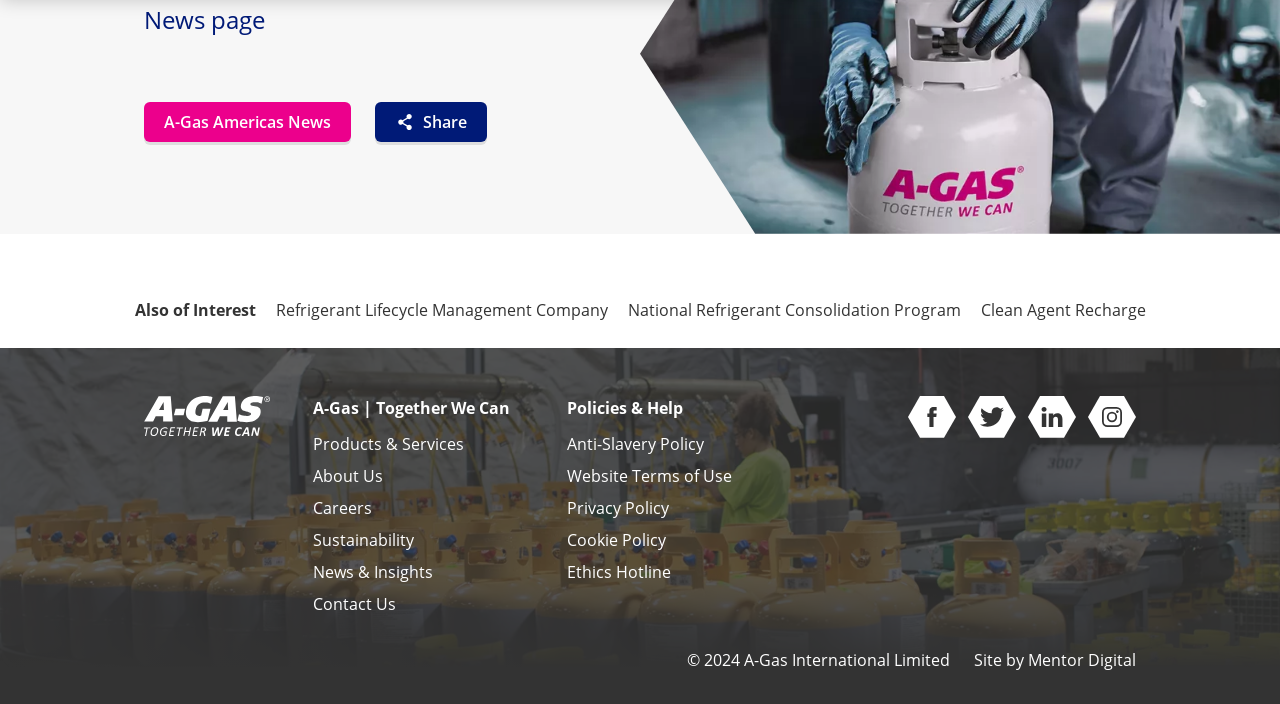What is the topic of the image on the webpage?
Based on the visual content, answer with a single word or a brief phrase.

Warehouse